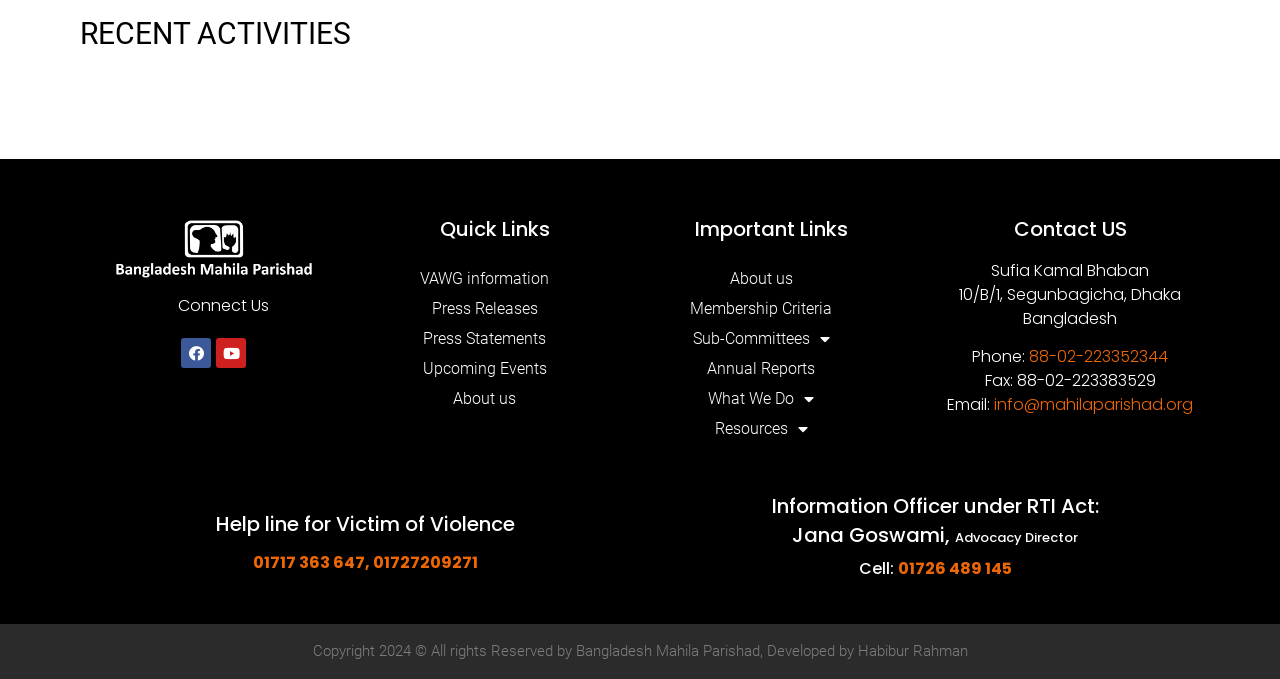Provide the bounding box coordinates for the UI element that is described as: "What We Do".

[0.486, 0.565, 0.704, 0.609]